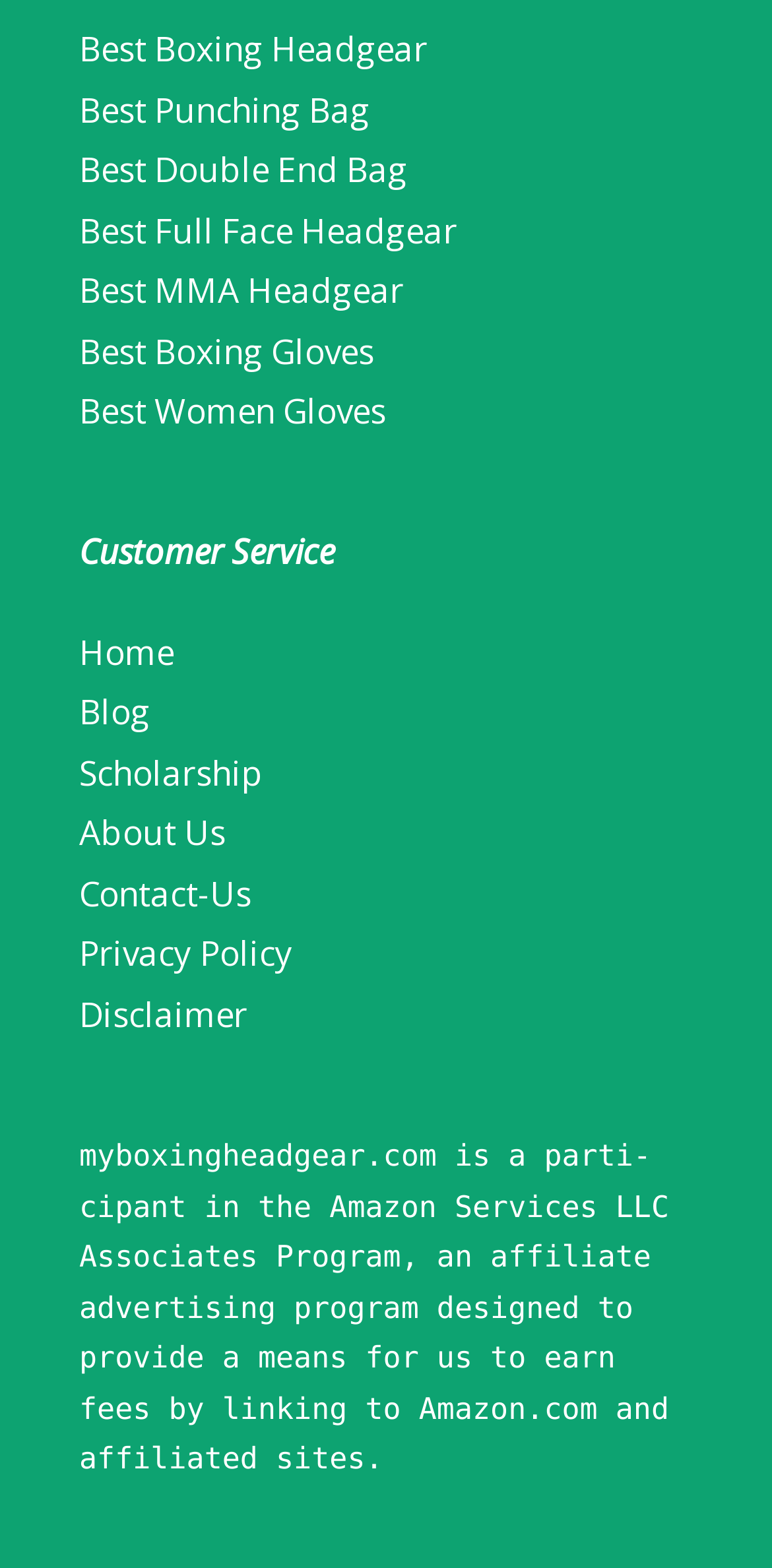Find the bounding box coordinates of the element to click in order to complete the given instruction: "Click on Best Boxing Headgear."

[0.103, 0.017, 0.554, 0.046]